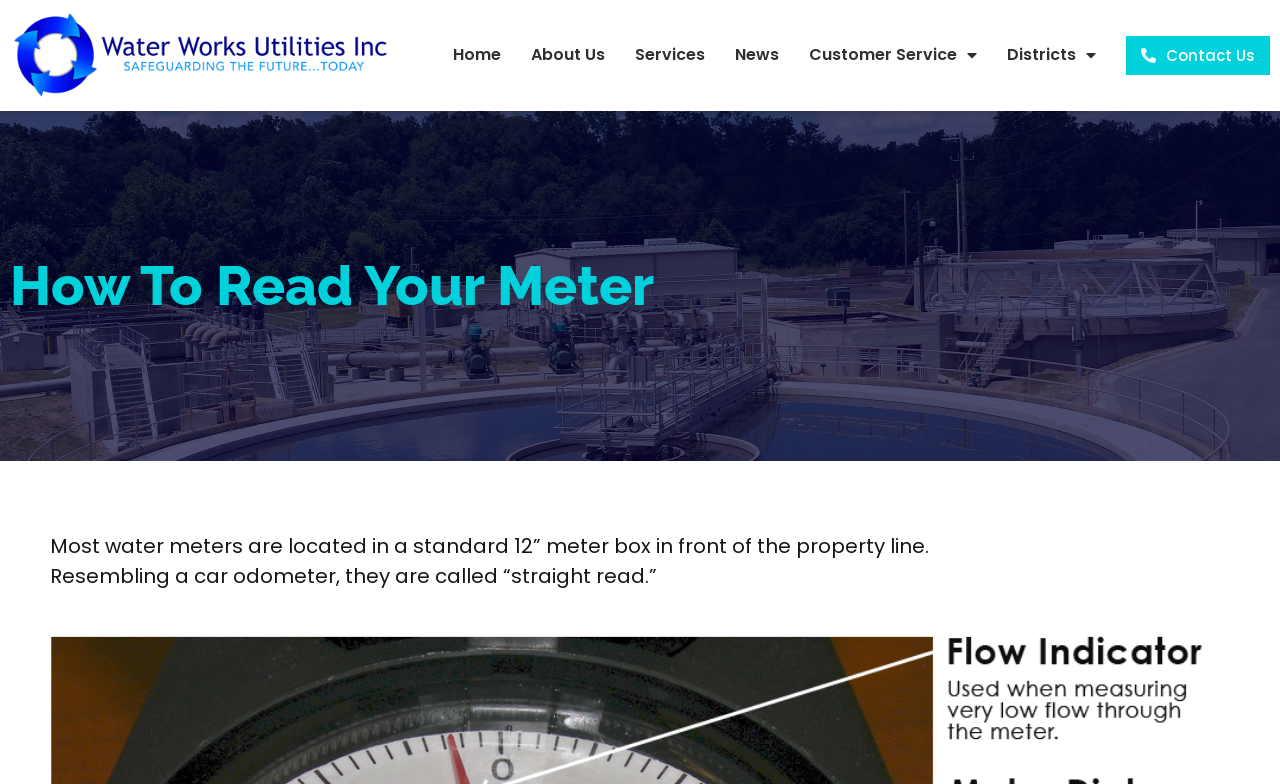How many links are in the top navigation bar?
Please give a detailed answer to the question using the information shown in the image.

I counted the number of link elements in the top navigation bar, which are 'Home', 'About Us', 'Services', 'News', 'Customer Service', and 'Districts'.